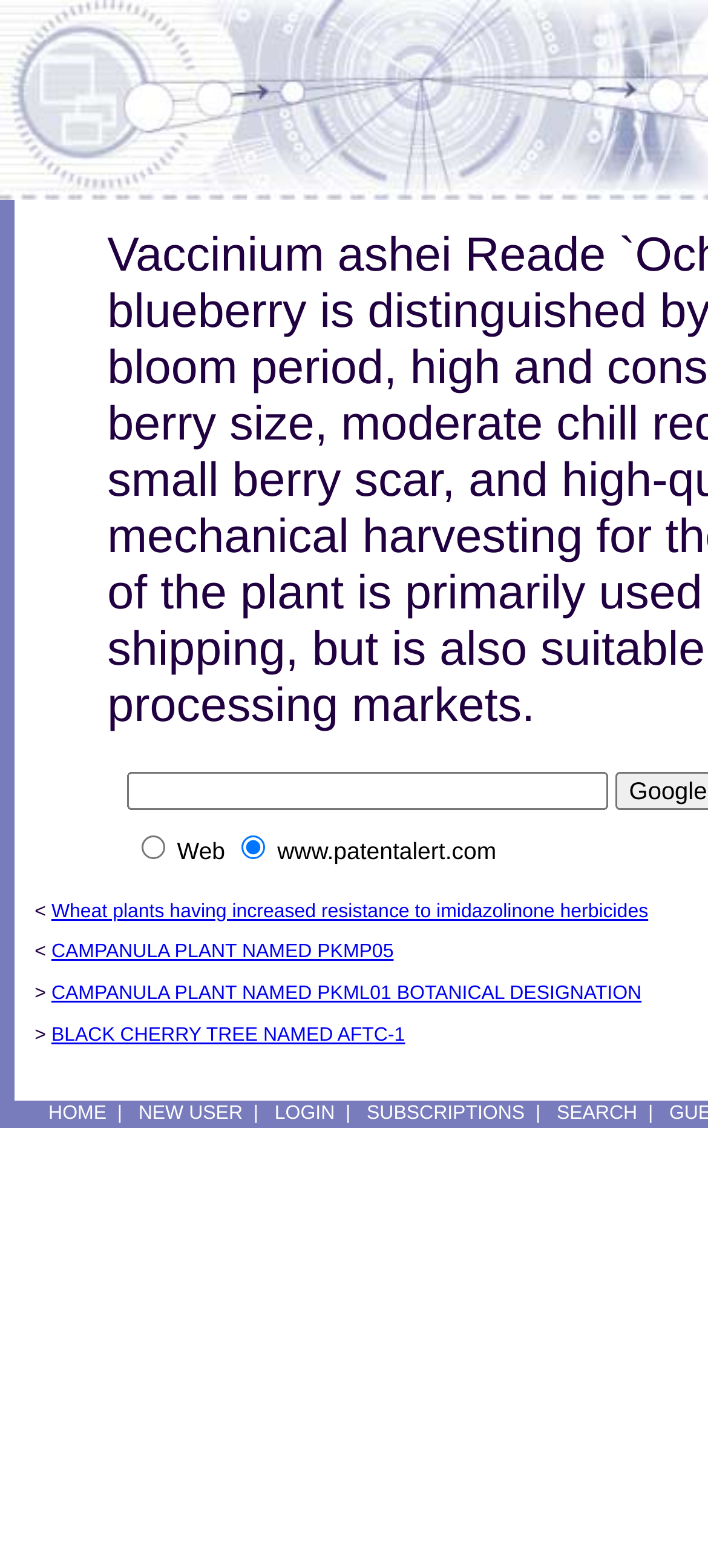Locate the bounding box coordinates of the element that should be clicked to fulfill the instruction: "select the radio button for www.patentalert.com".

[0.341, 0.533, 0.374, 0.548]